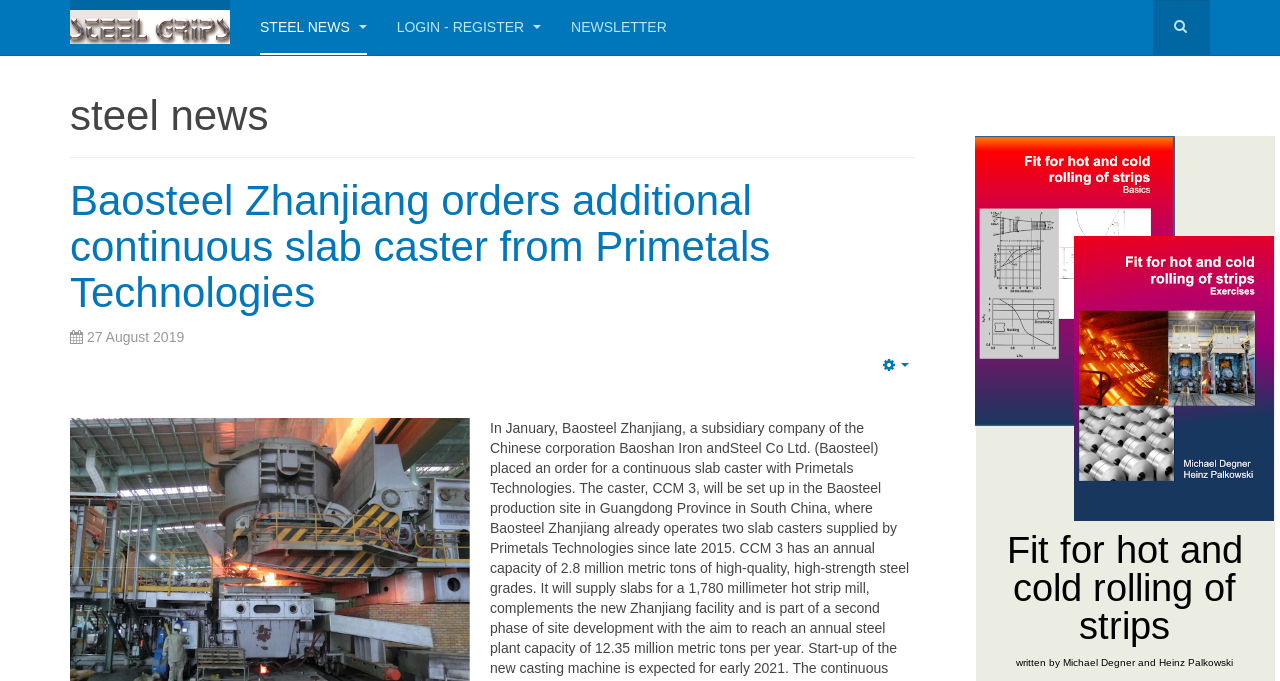Find the bounding box coordinates of the element you need to click on to perform this action: 'click on STEEL GRIPS'. The coordinates should be represented by four float values between 0 and 1, in the format [left, top, right, bottom].

[0.055, 0.0, 0.18, 0.065]